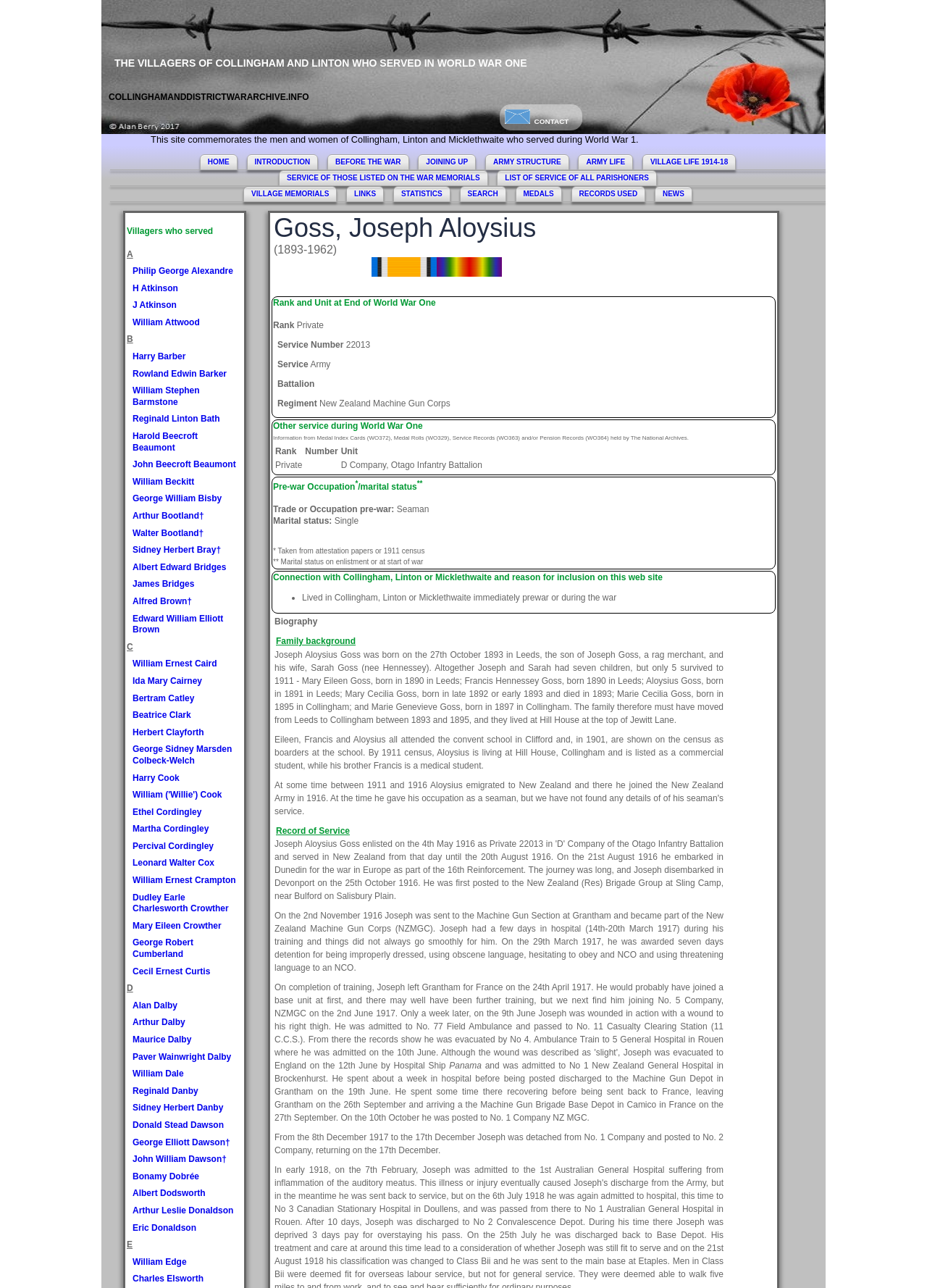Provide the bounding box coordinates, formatted as (top-left x, top-left y, bottom-right x, bottom-right y), with all values being floating point numbers between 0 and 1. Identify the bounding box of the UI element that matches the description: MEDALS

[0.564, 0.147, 0.597, 0.154]